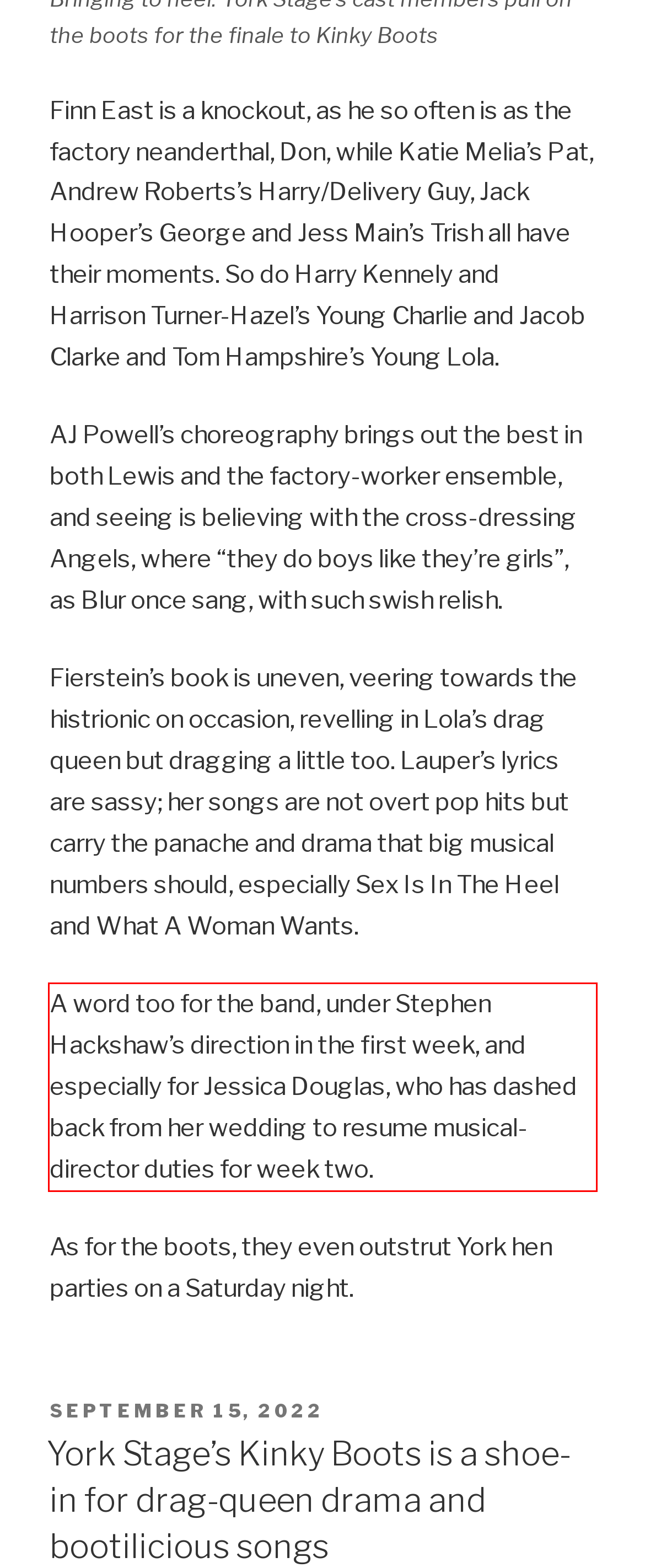Examine the webpage screenshot, find the red bounding box, and extract the text content within this marked area.

A word too for the band, under Stephen Hackshaw’s direction in the first week, and especially for Jessica Douglas, who has dashed back from her wedding to resume musical-director duties for week two.